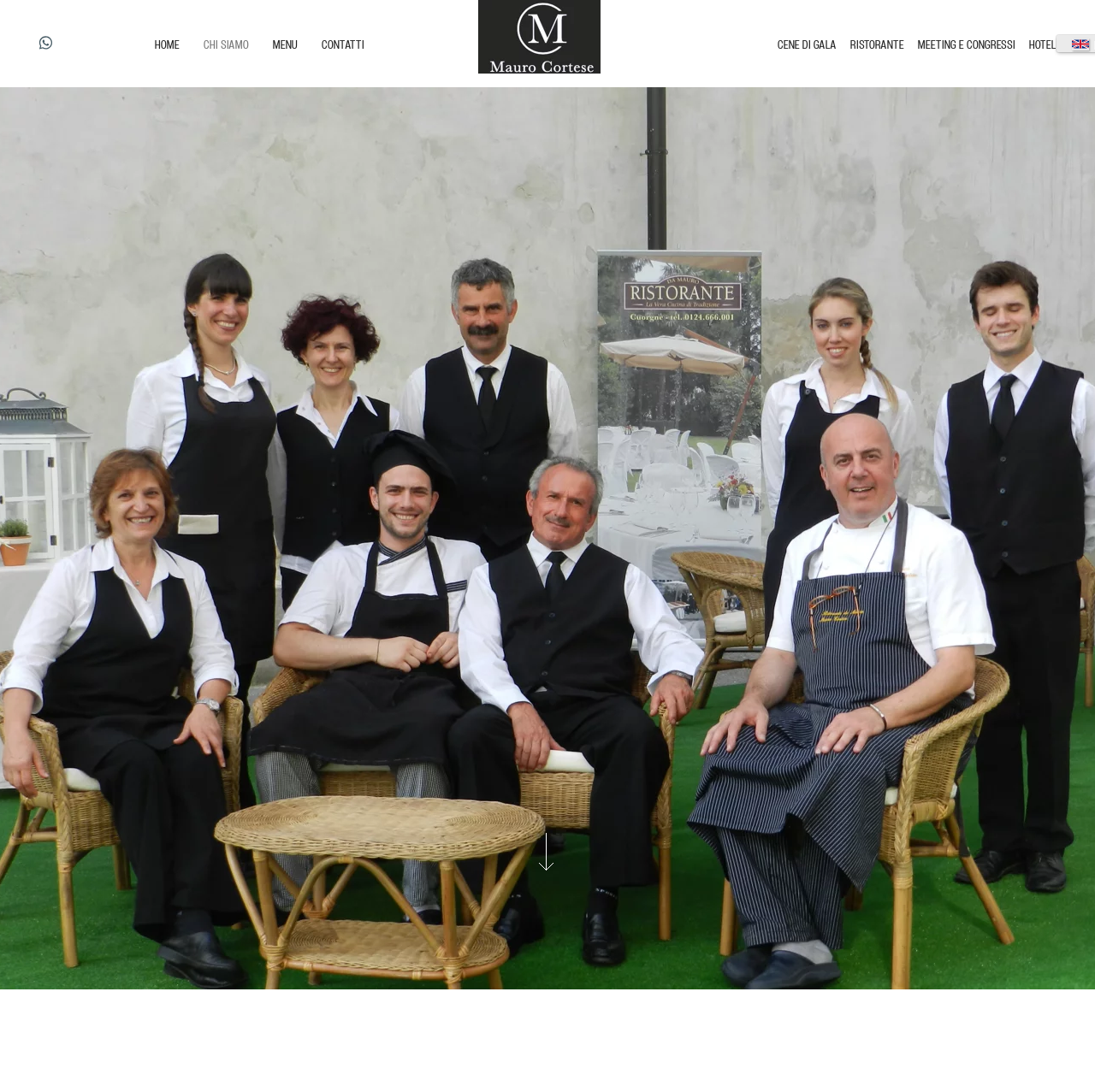Please identify the bounding box coordinates of the clickable element to fulfill the following instruction: "view contact information". The coordinates should be four float numbers between 0 and 1, i.e., [left, top, right, bottom].

[0.293, 0.027, 0.332, 0.055]